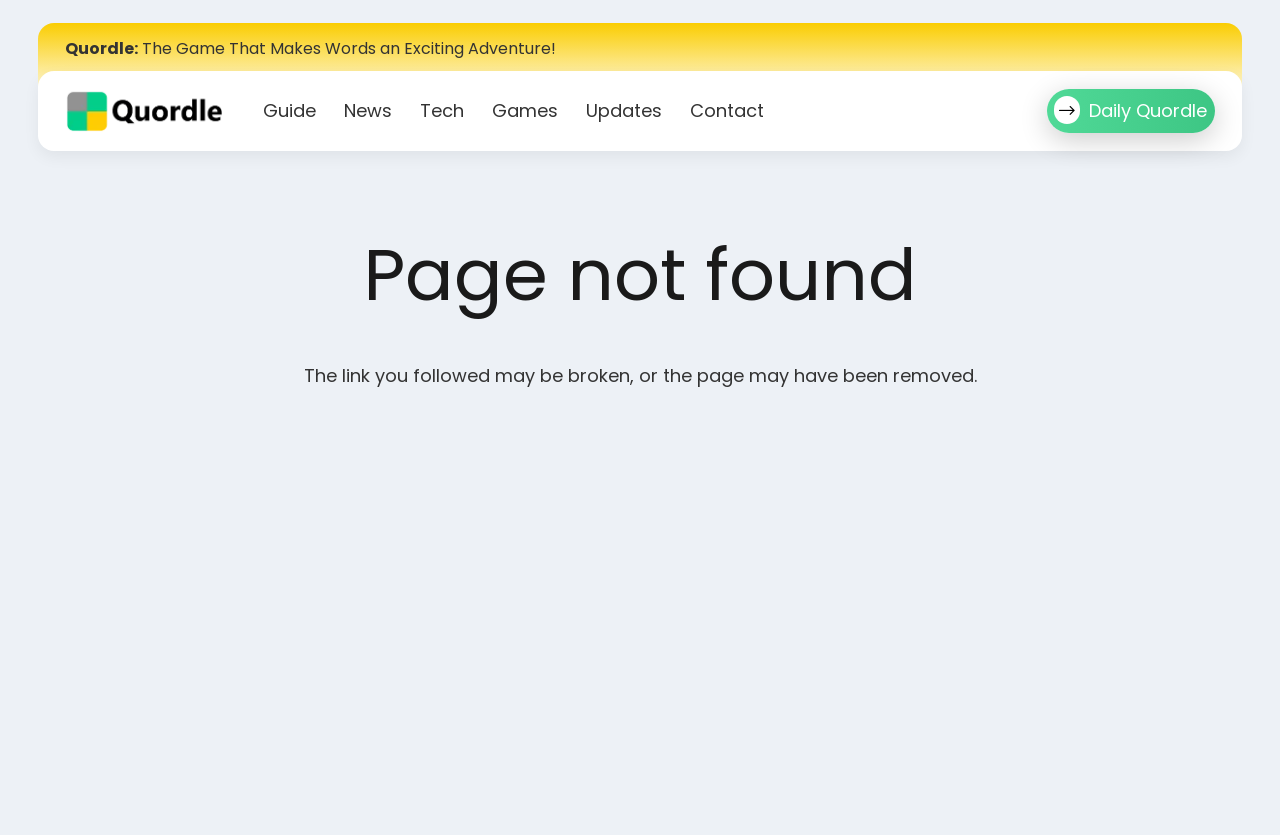Find the bounding box of the element with the following description: "Daily Quordle". The coordinates must be four float numbers between 0 and 1, formatted as [left, top, right, bottom].

[0.818, 0.107, 0.949, 0.159]